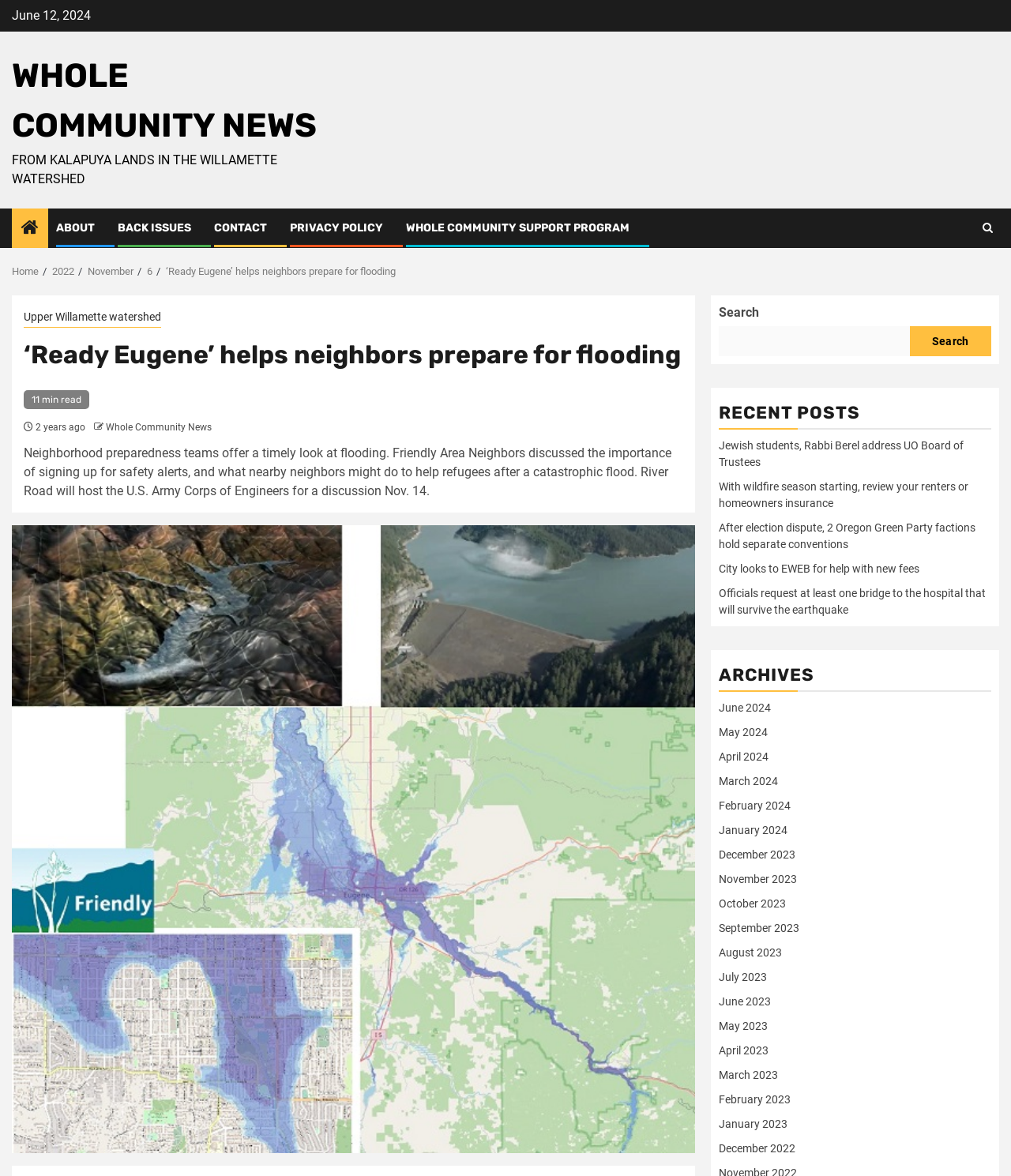Could you locate the bounding box coordinates for the section that should be clicked to accomplish this task: "Search for something".

[0.711, 0.277, 0.9, 0.303]